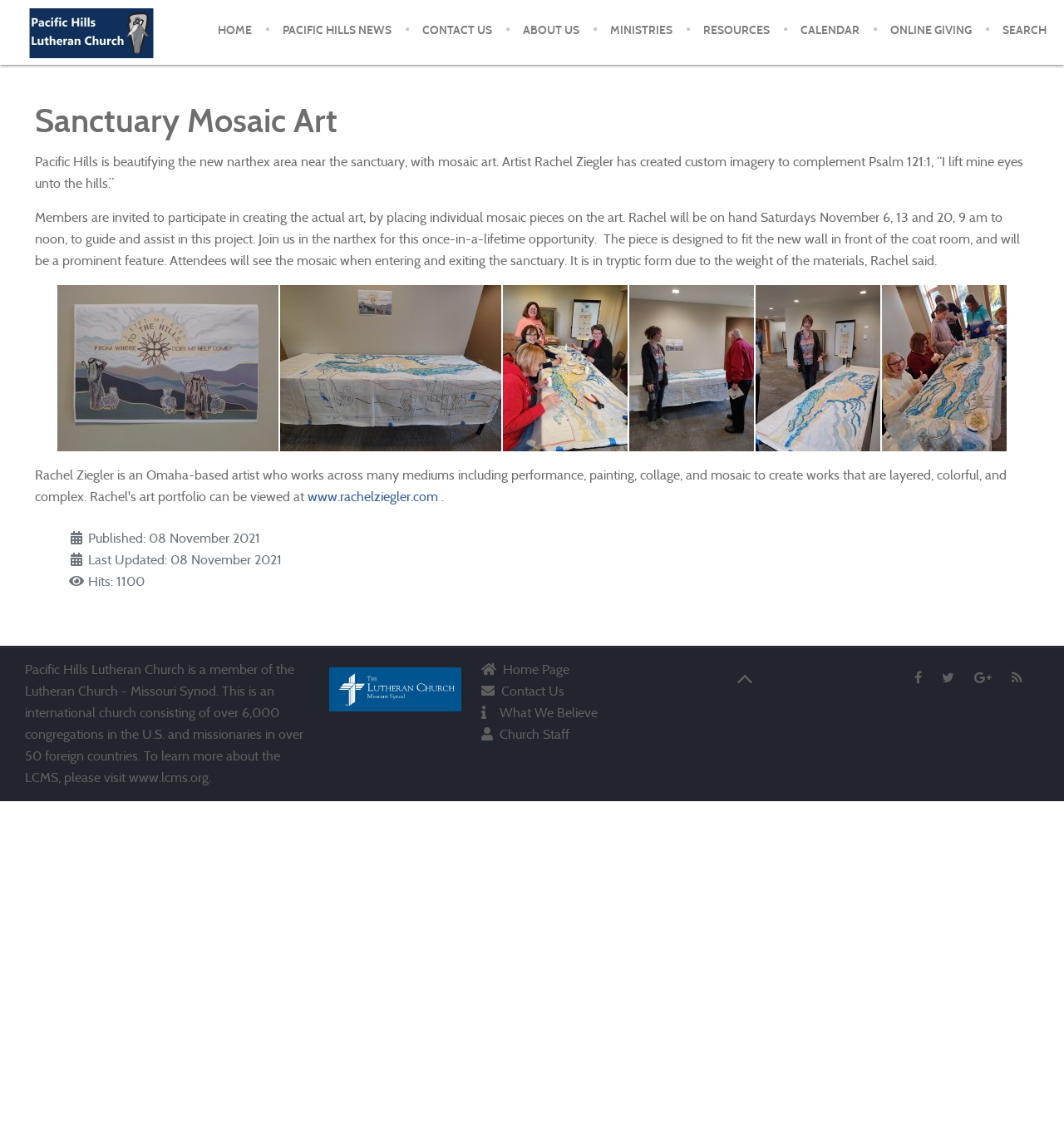Can you find the bounding box coordinates for the element that needs to be clicked to execute this instruction: "Click the 'HOME' link"? The coordinates should be given as four float numbers between 0 and 1, i.e., [left, top, right, bottom].

[0.193, 0.012, 0.248, 0.041]